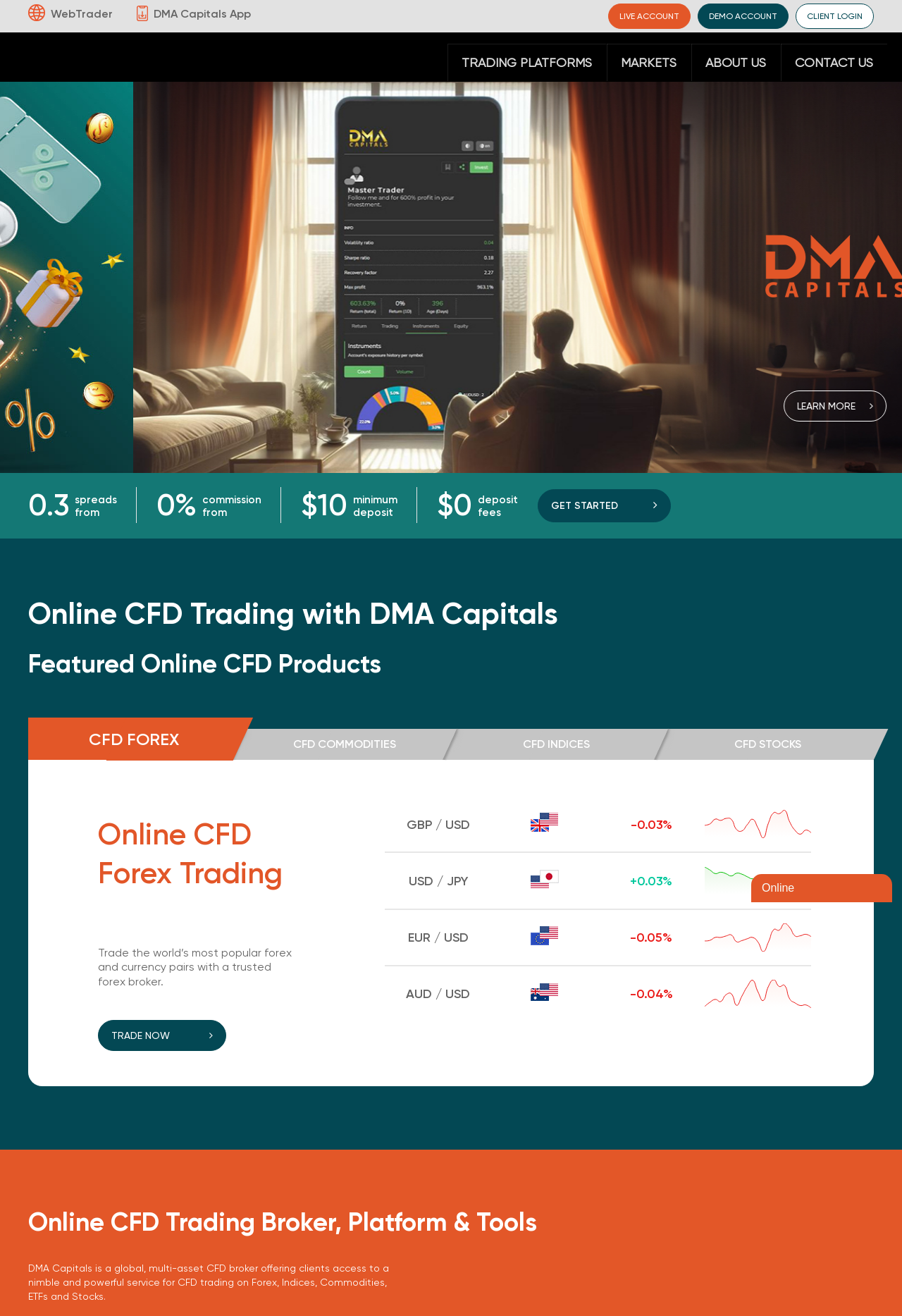Provide your answer to the question using just one word or phrase: What types of products can be traded on the platform?

Forex, Commodities, Indices, Stocks